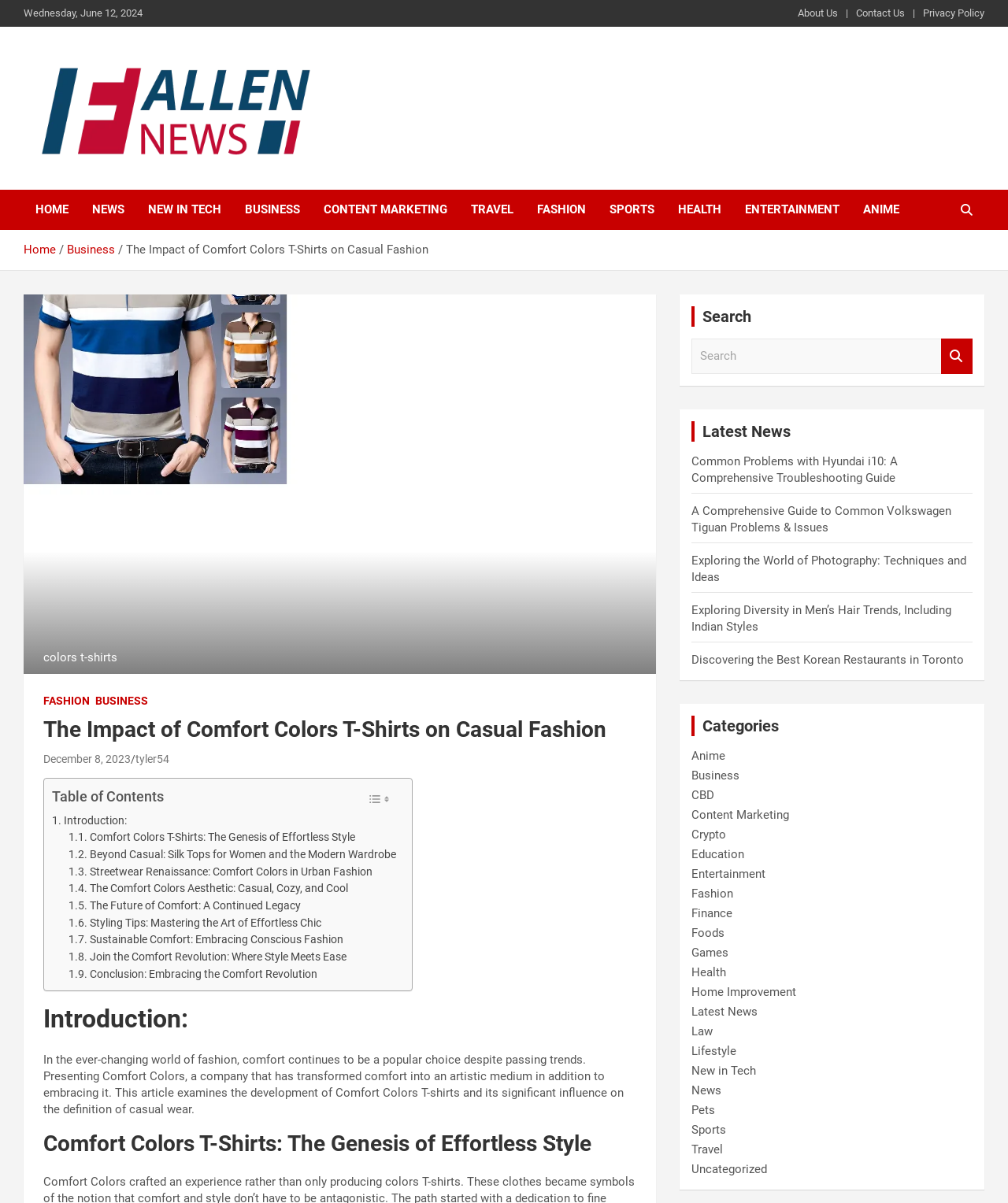Please find the main title text of this webpage.

The Impact of Comfort Colors T-Shirts on Casual Fashion